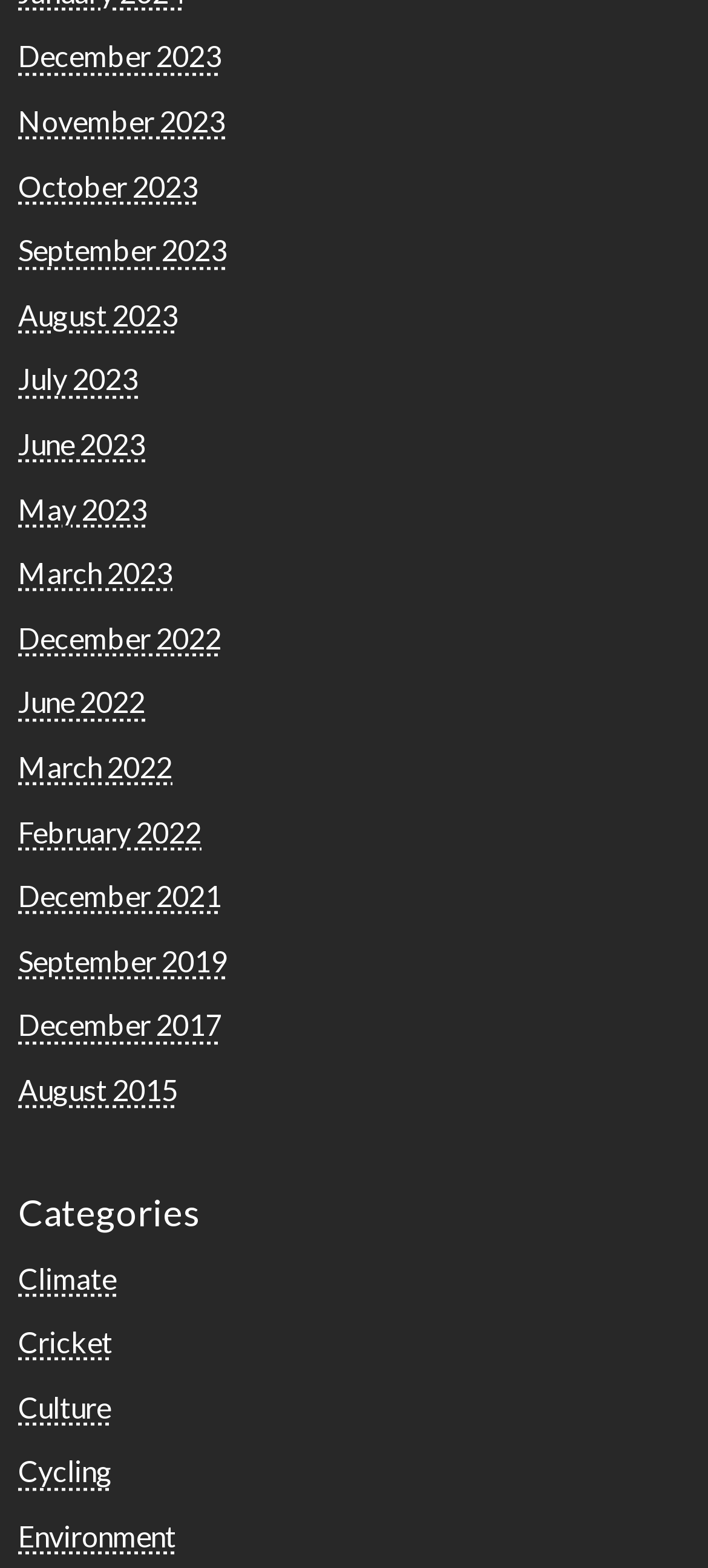Could you highlight the region that needs to be clicked to execute the instruction: "Check September 2019 archives"?

[0.026, 0.601, 0.321, 0.623]